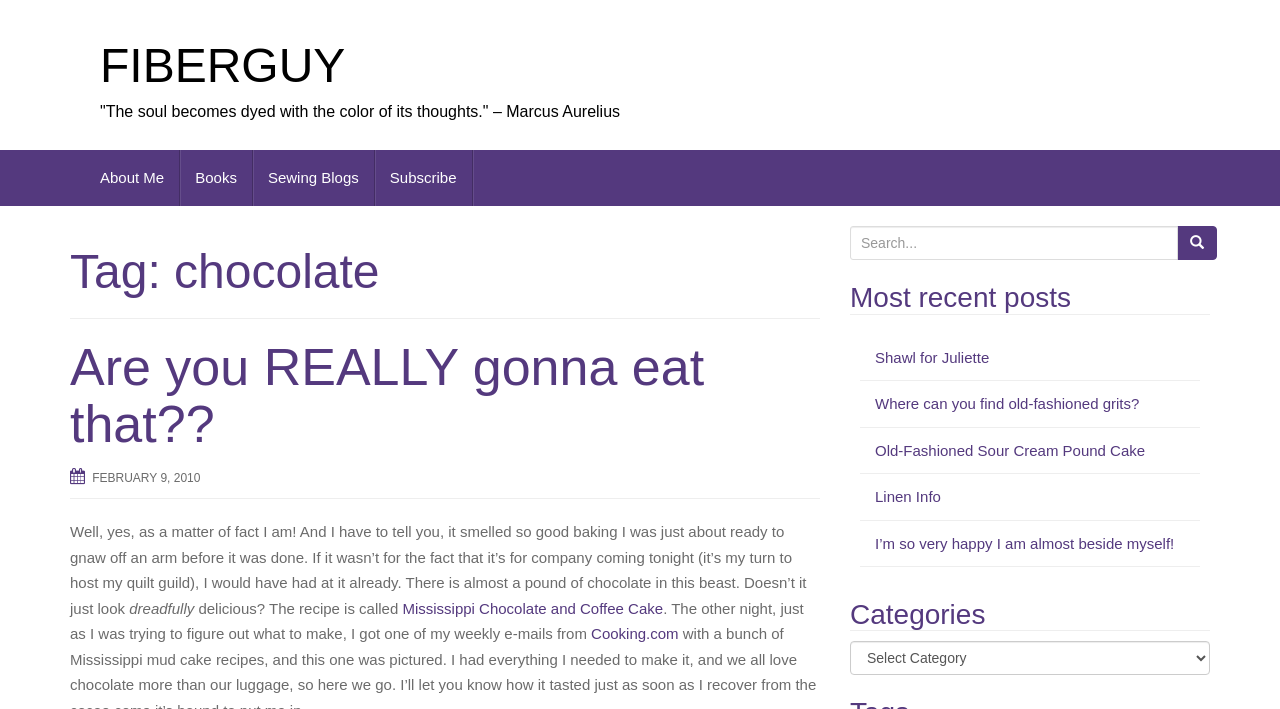Explain the webpage in detail, including its primary components.

The webpage is about a personal blog, specifically focused on the topic of chocolate. At the top, there is a heading with the title "FIBERGUY" and a link to the same name. Below this, there is a quote from Marcus Aurelius. 

On the top-left side, there are four links: "About Me", "Books", "Sewing Blogs", and "Subscribe". 

The main content of the page is divided into two sections. On the left side, there is a header with the title "Tag: chocolate". Below this, there is a heading "Are you REALLY gonna eat that??" with a link to the same title. This is followed by a block of text describing a recipe for a chocolate cake, with links to "Mississippi Chocolate and Coffee Cake" and "Cooking.com". 

On the right side, there is a search bar with a button and a label "Search for:". Below this, there is a heading "Most recent posts" with five links to different blog posts, including "Shawl for Juliette", "Where can you find old-fashioned grits?", "Old-Fashioned Sour Cream Pound Cake", "Linen Info", and "I’m so very happy I am almost beside myself!". 

At the bottom, there is a heading "Categories" with a dropdown combobox.